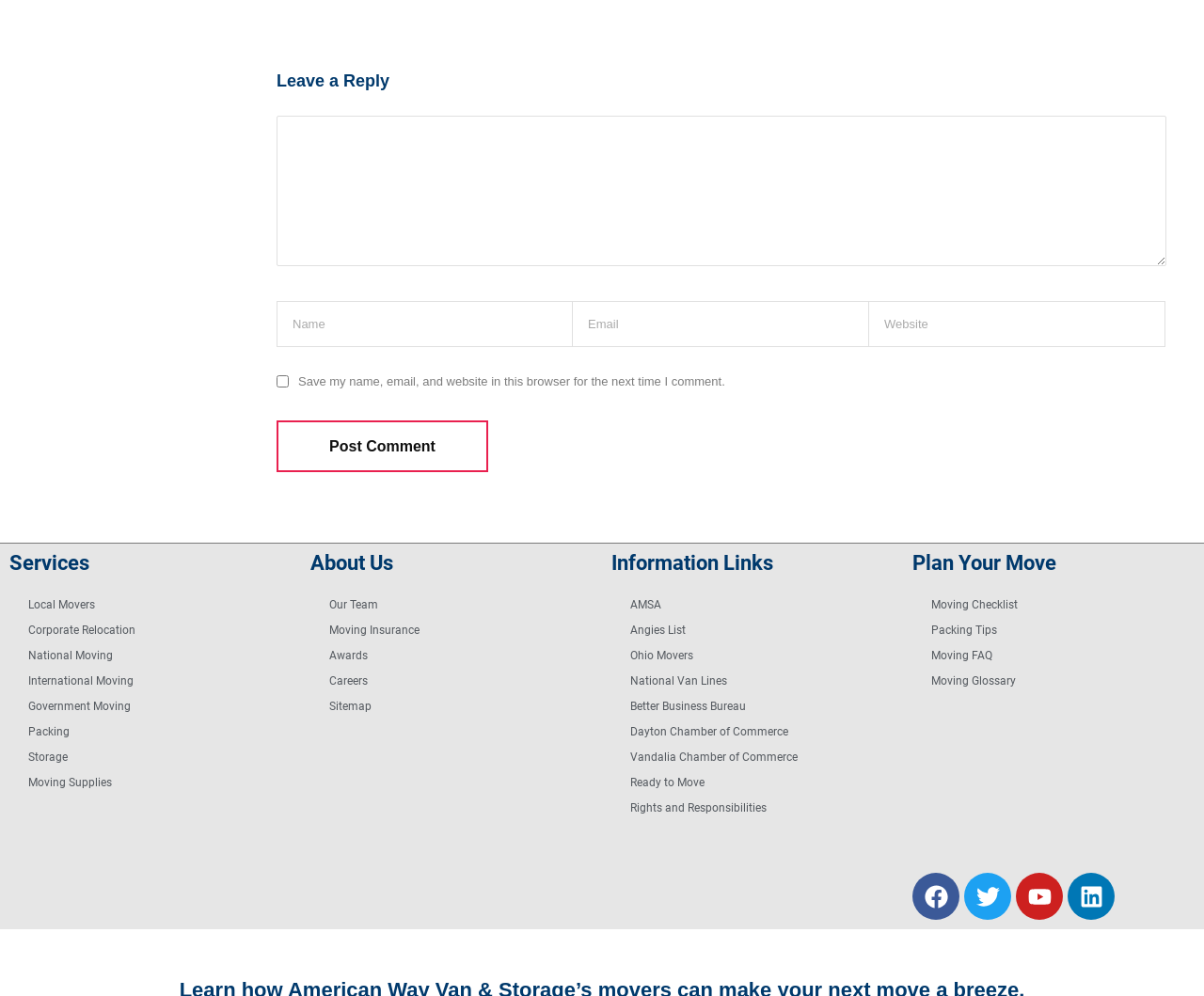Could you specify the bounding box coordinates for the clickable section to complete the following instruction: "Click on Local Movers"?

[0.008, 0.595, 0.242, 0.621]